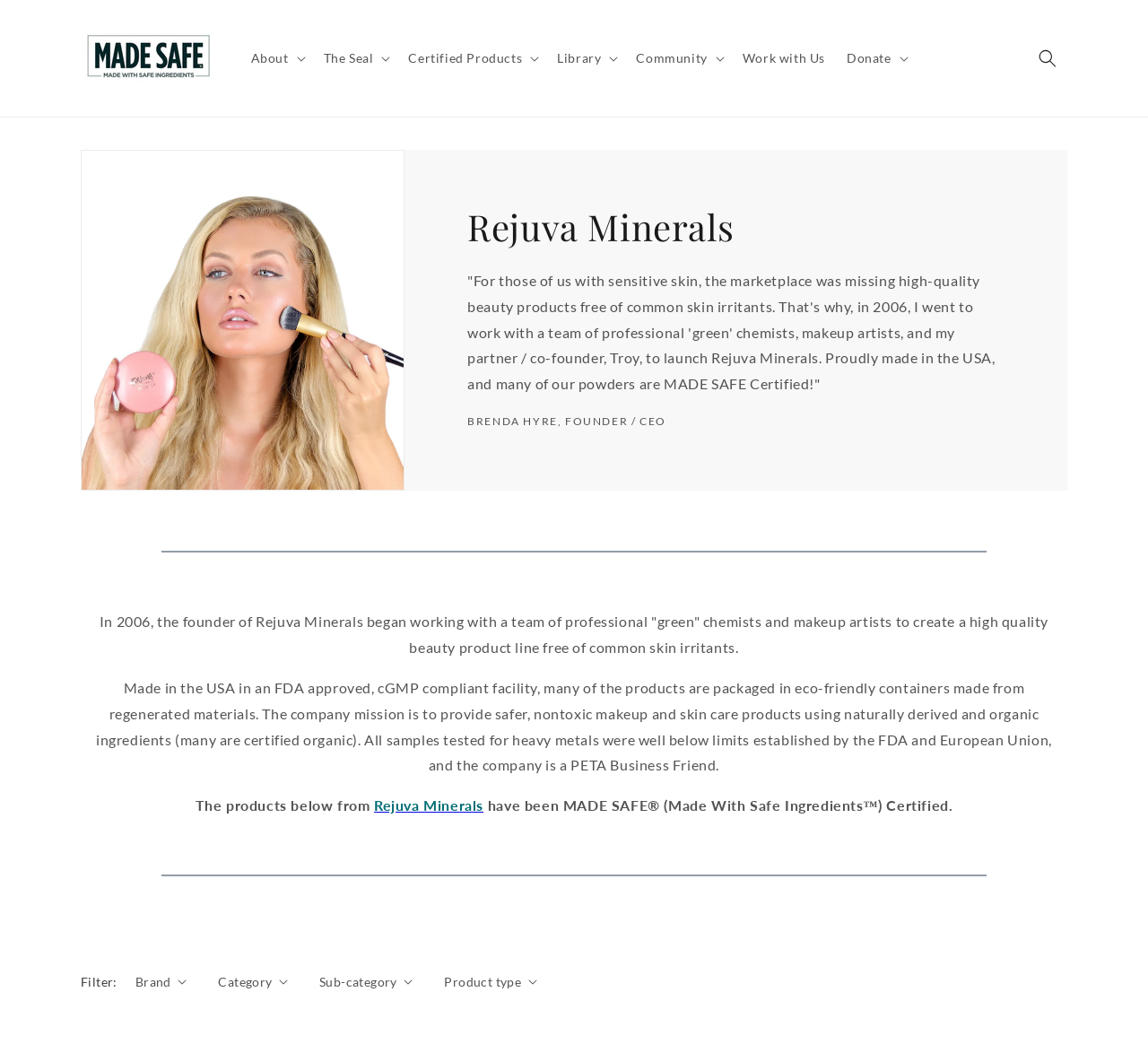What is the name of the company?
Refer to the image and provide a detailed answer to the question.

I found the answer by looking at the heading element with the text 'Rejuva Minerals' which is located at the top of the page, indicating that it is the name of the company.